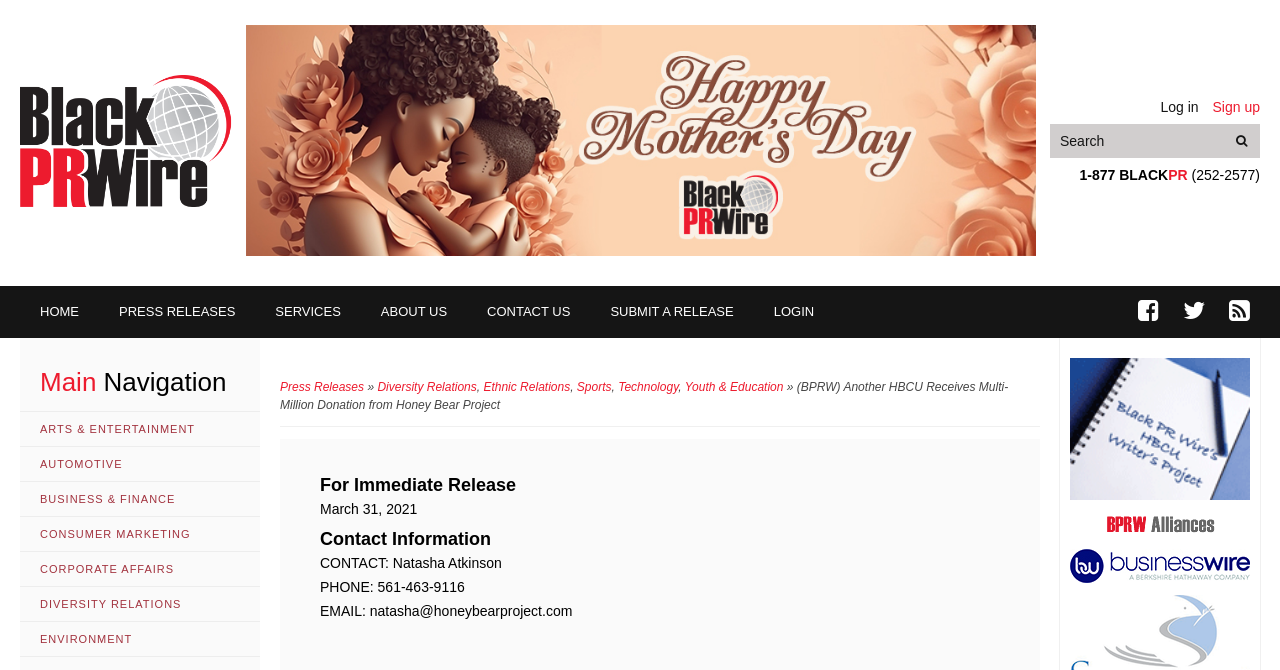Using a single word or phrase, answer the following question: 
What is the search button located next to?

Put your search text here